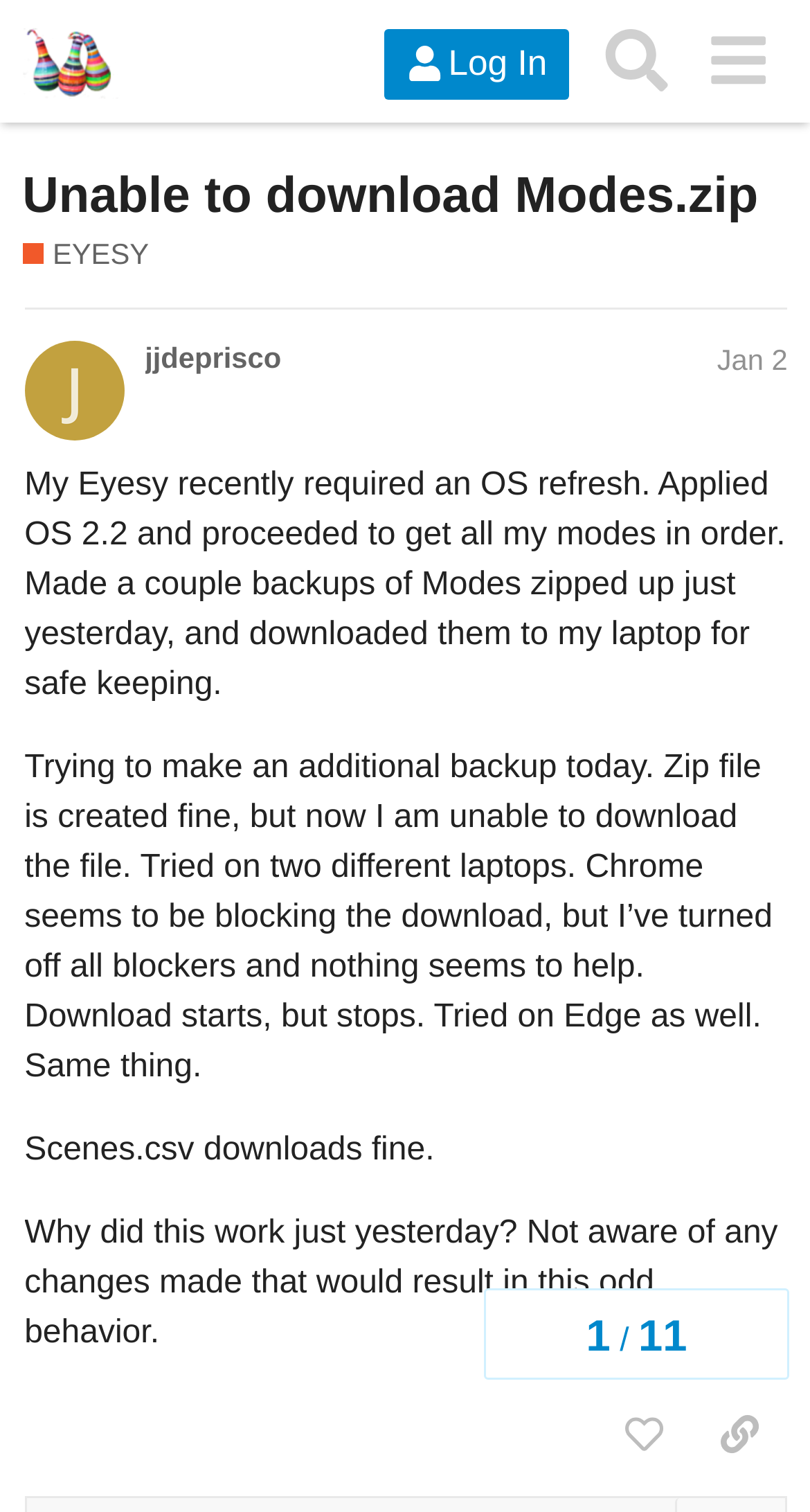Please pinpoint the bounding box coordinates for the region I should click to adhere to this instruction: "Log in to the website".

[0.474, 0.019, 0.704, 0.066]